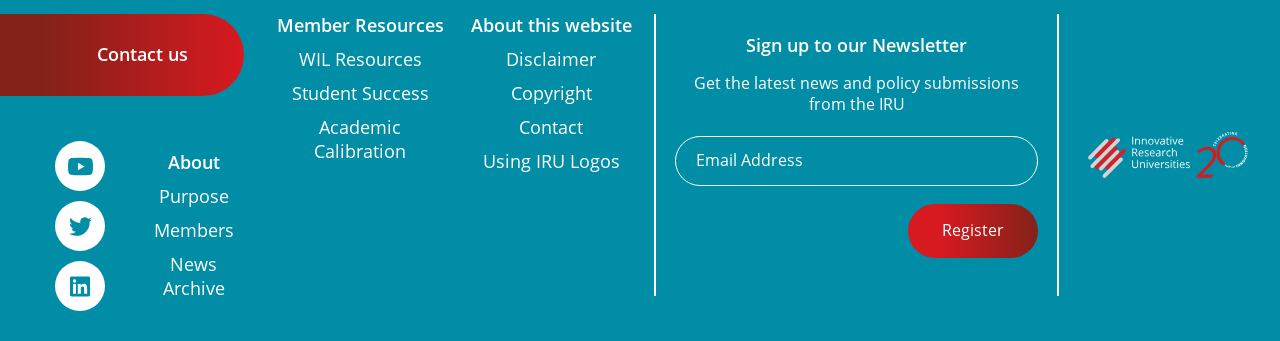Specify the bounding box coordinates of the region I need to click to perform the following instruction: "Register". The coordinates must be four float numbers in the range of 0 to 1, i.e., [left, top, right, bottom].

[0.71, 0.597, 0.811, 0.755]